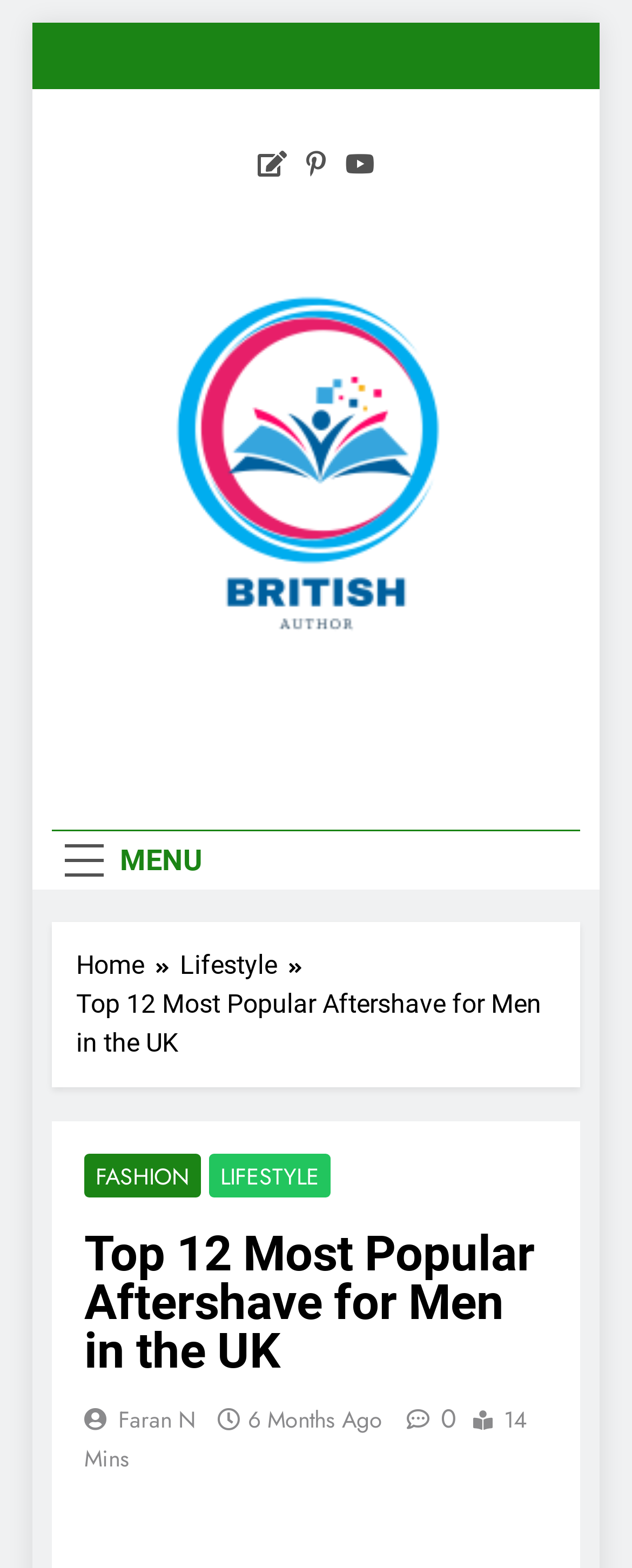Determine the bounding box coordinates of the target area to click to execute the following instruction: "Click the MENU button."

[0.082, 0.53, 0.341, 0.567]